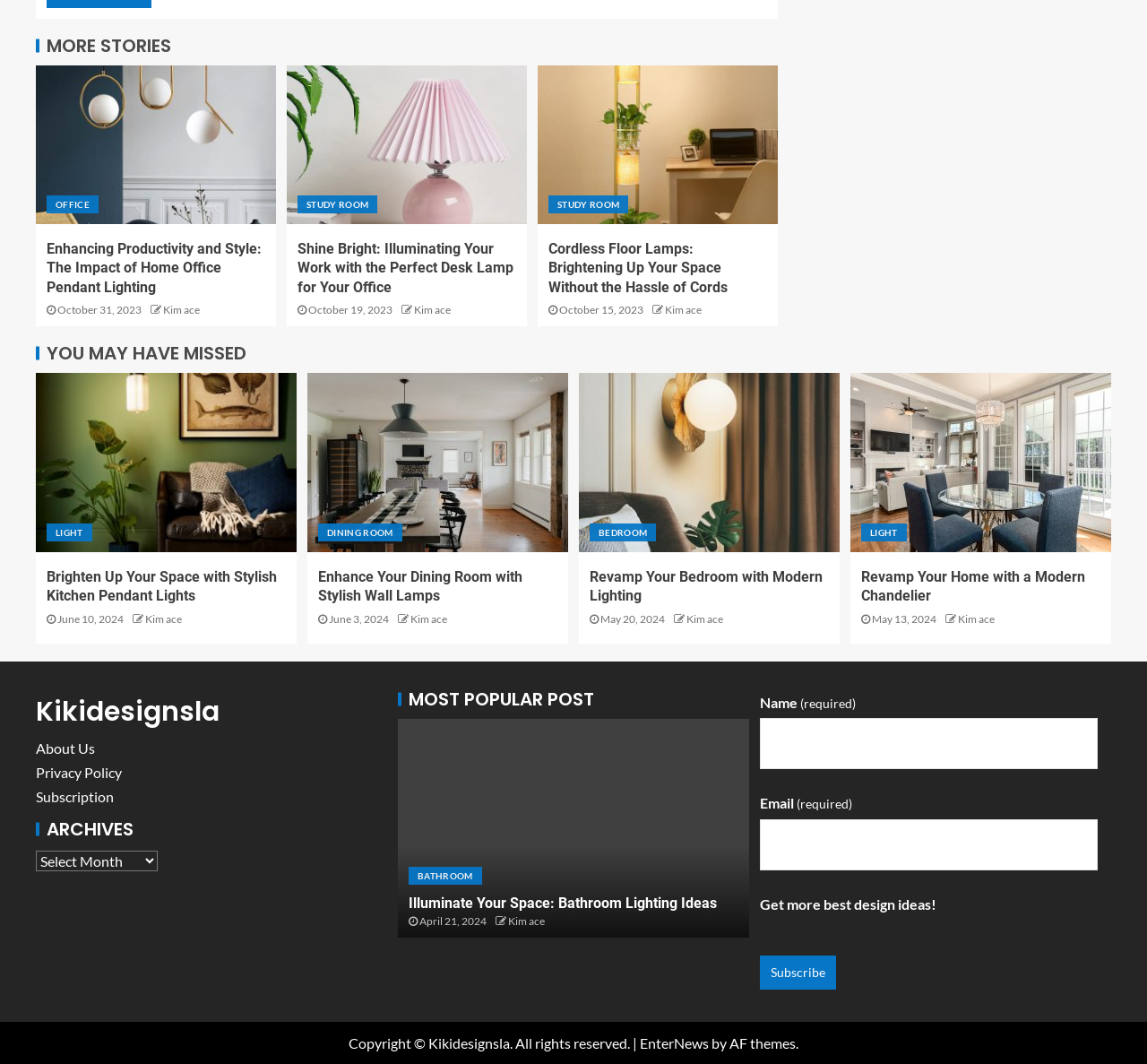Refer to the element description Light and identify the corresponding bounding box in the screenshot. Format the coordinates as (top-left x, top-left y, bottom-right x, bottom-right y) with values in the range of 0 to 1.

[0.041, 0.492, 0.08, 0.509]